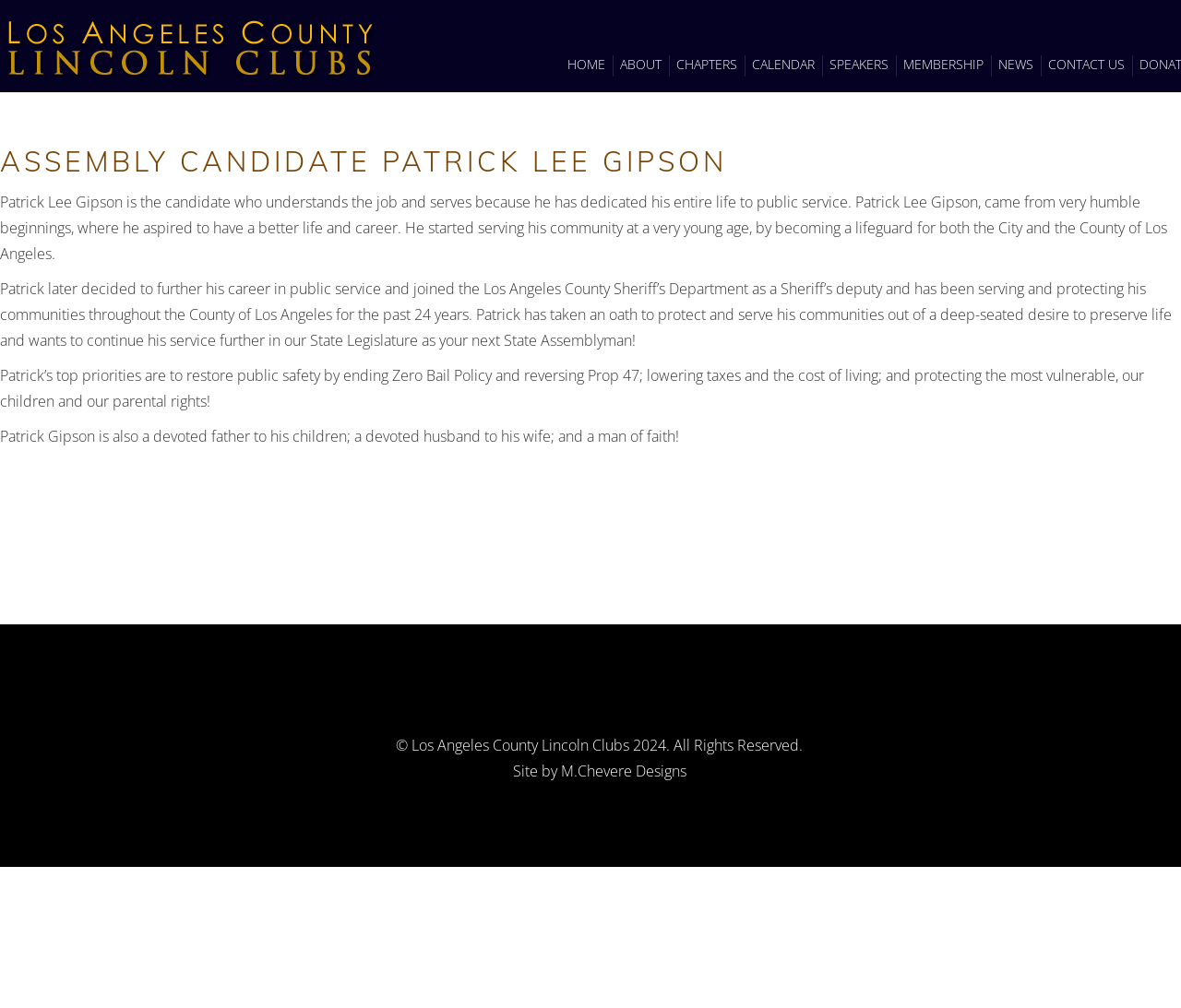Describe all visible elements and their arrangement on the webpage.

The webpage is about Patrick Lee Gipson, a candidate for public office, and his background in public service. At the top left of the page, there is a logo of the Los Angeles County Lincoln Clubs, which is also a link. Below the logo, there is a navigation menu with seven links: HOME, ABOUT, CHAPTERS, CALENDAR, SPEAKERS, MEMBERSHIP, and NEWS, followed by CONTACT US at the far right.

The main content of the page is a biography of Patrick Lee Gipson, divided into four paragraphs. The first paragraph describes his humble beginnings and his dedication to public service. The second paragraph explains his career in the Los Angeles County Sheriff's Department and his desire to continue serving in the State Legislature. The third paragraph outlines his top priorities, including restoring public safety, lowering taxes, and protecting vulnerable populations. The fourth paragraph mentions his personal life, including his family and faith.

At the bottom of the page, there is a footer section with copyright information, stating that the content is owned by the Los Angeles County Lincoln Clubs, and a credit to the website designer, M.Chevere Designs.